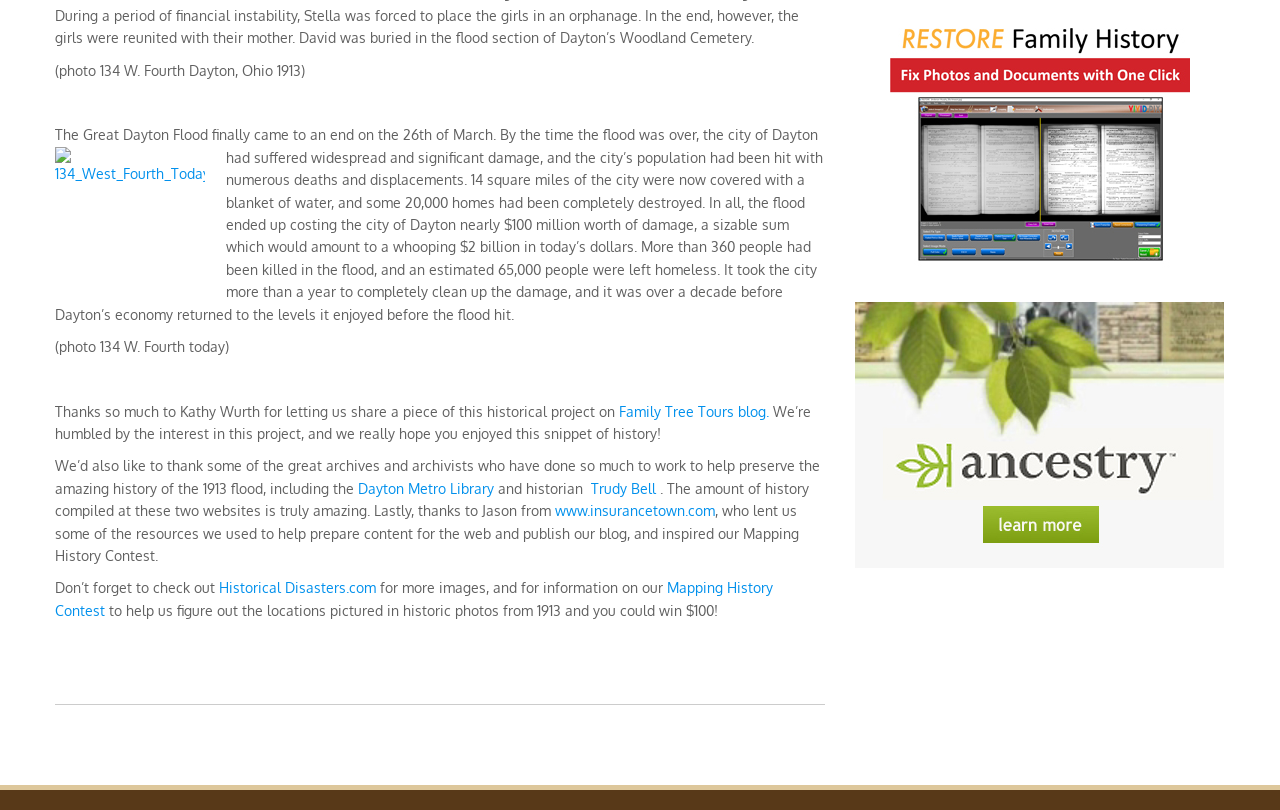What is the purpose of the Mapping History Contest?
Give a one-word or short-phrase answer derived from the screenshot.

To identify locations in historic photos